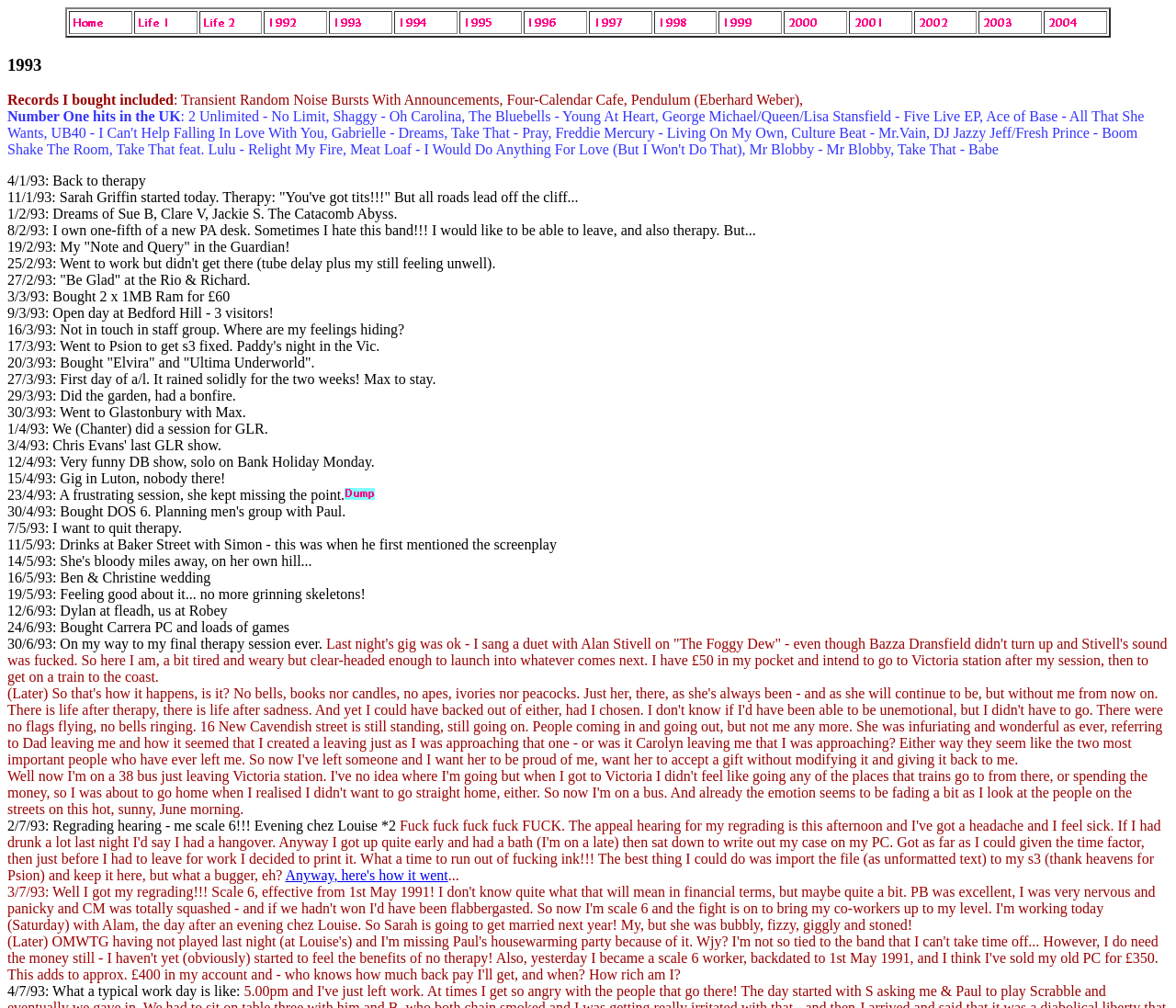What is the name of the cafe mentioned in the diary entry?
Based on the visual information, provide a detailed and comprehensive answer.

I read the static text element that mentions records bought and found the name of the cafe, which is 'Four-Calendar Cafe'.